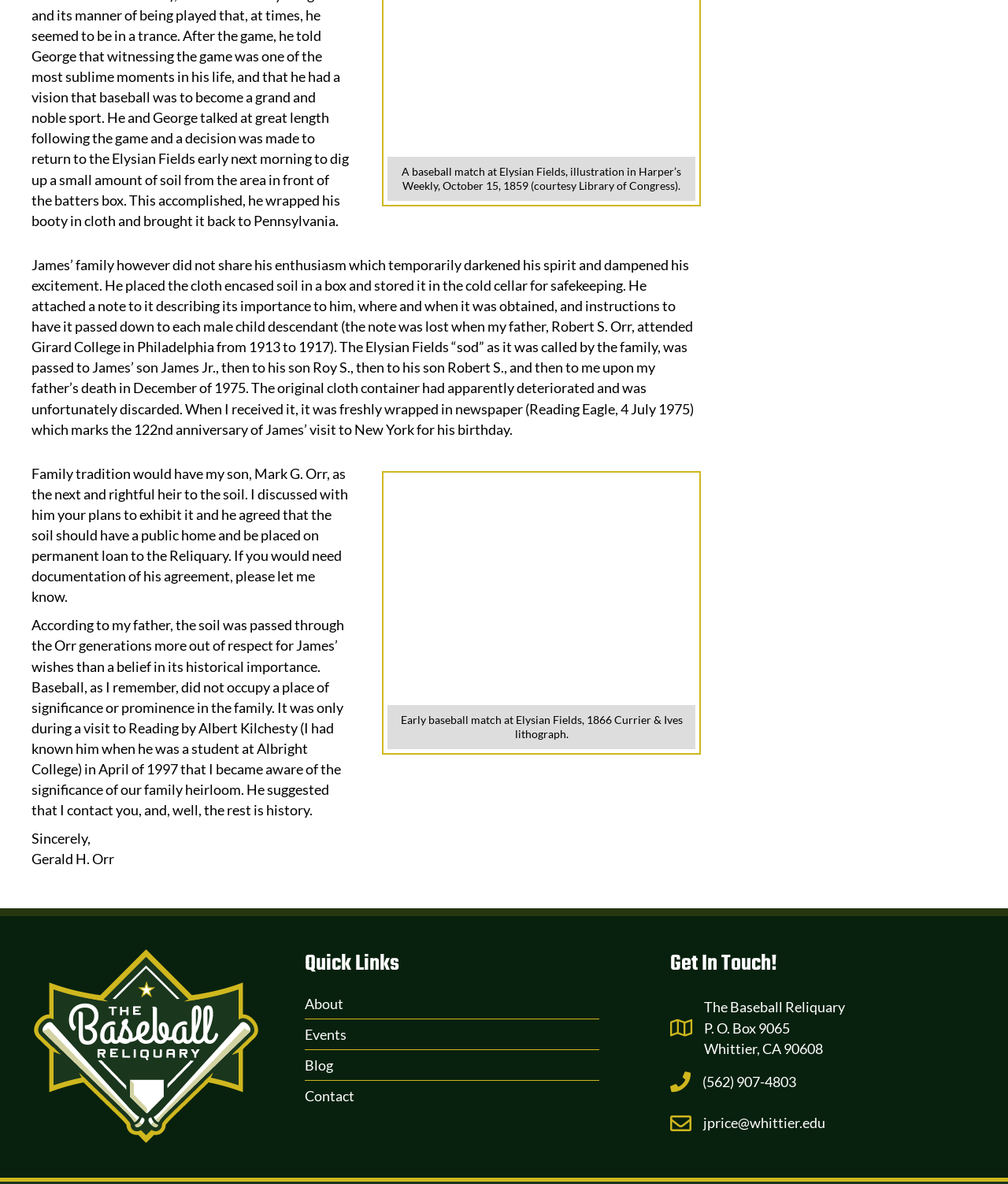Please locate the bounding box coordinates of the element that should be clicked to achieve the given instruction: "Navigate to the About page".

[0.302, 0.835, 0.595, 0.861]